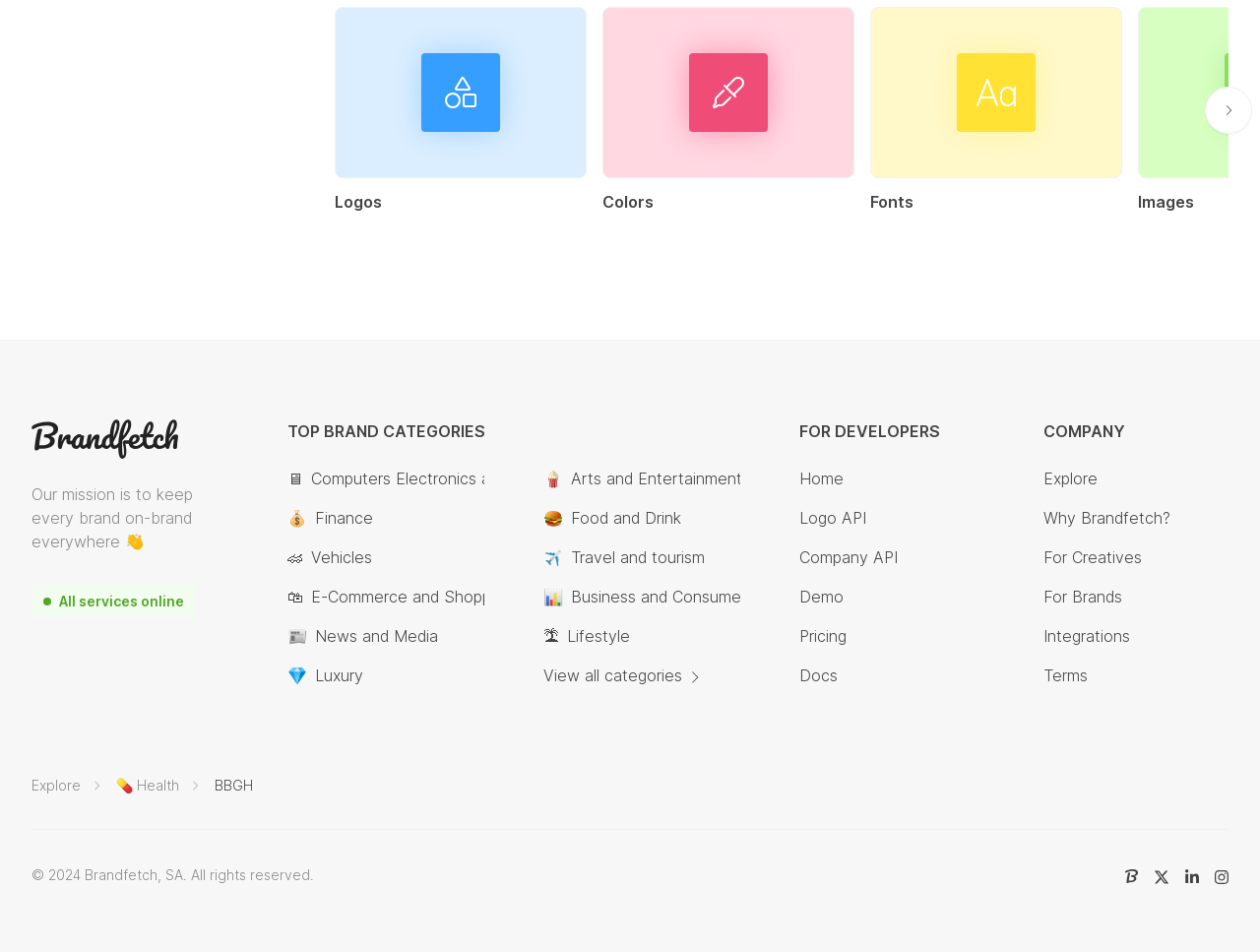Please provide a comprehensive response to the question based on the details in the image: How many brand categories are listed on the webpage?

I counted the number of links under the 'TOP BRAND CATEGORIES' heading, which are 'Computers Electronics and Technology', 'Arts and Entertainment', 'Finance', 'Food and Drink', 'Vehicles', 'Travel and tourism', 'E-Commerce and Shopping', 'Business and Consumer Services', and 'News and Media', plus the 'View all categories' link, making a total of 9 categories.